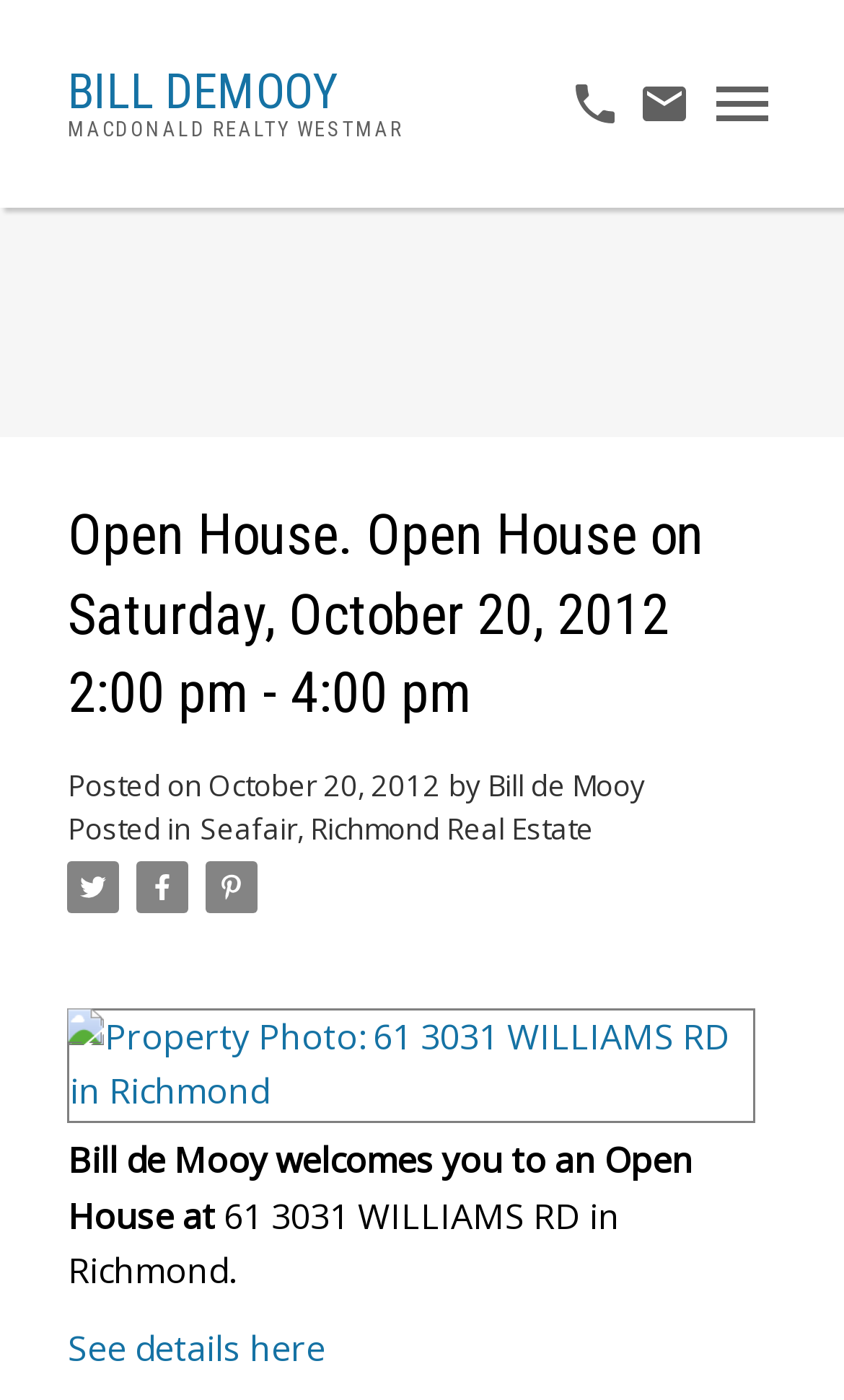Determine the bounding box coordinates of the target area to click to execute the following instruction: "View property details at 61 3031 WILLIAMS RD in Richmond."

[0.08, 0.946, 0.385, 0.98]